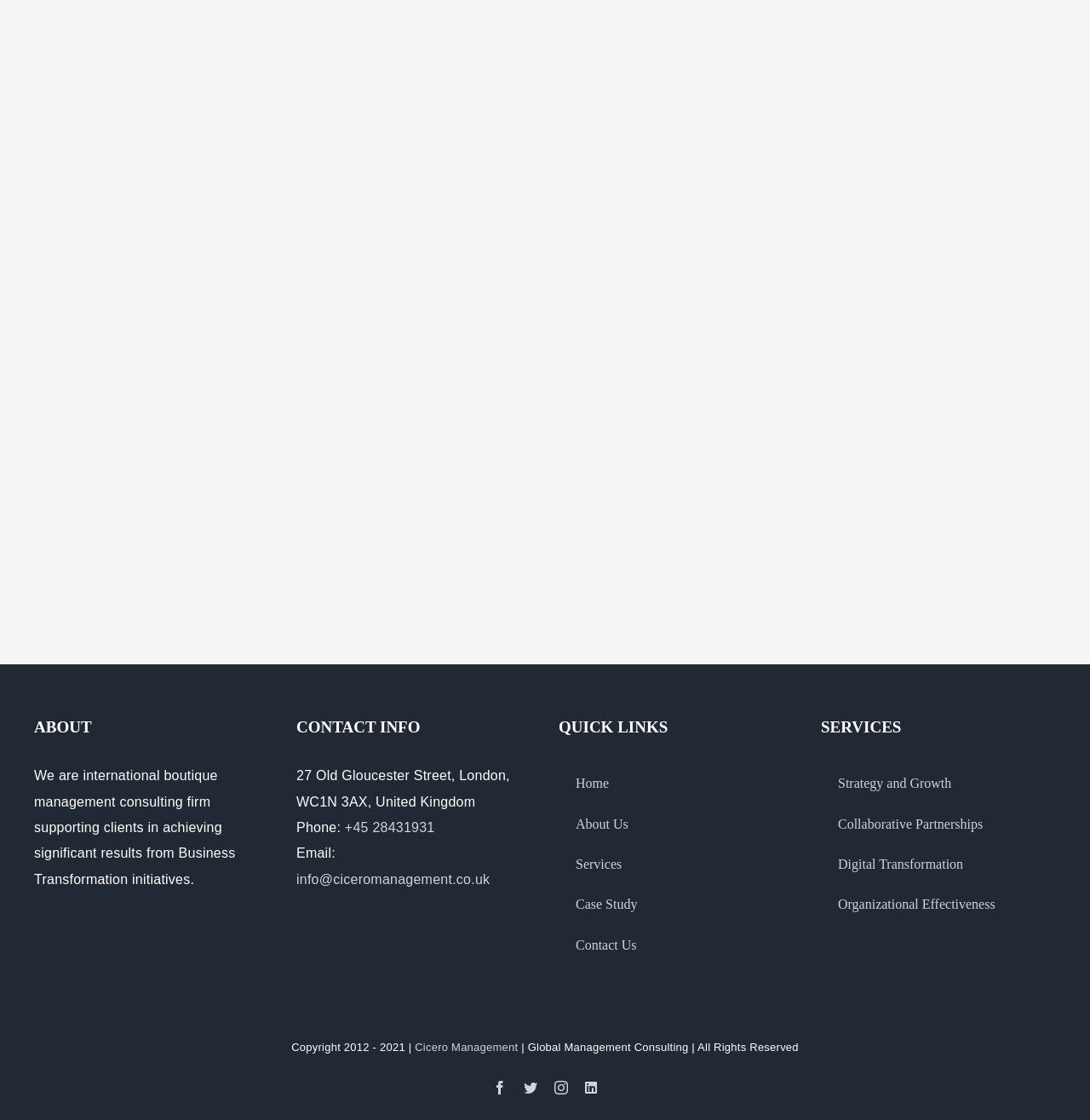Given the element description, predict the bounding box coordinates in the format (top-left x, top-left y, bottom-right x, bottom-right y). Make sure all values are between 0 and 1. Here is the element description: Contact Us

[0.512, 0.826, 0.727, 0.862]